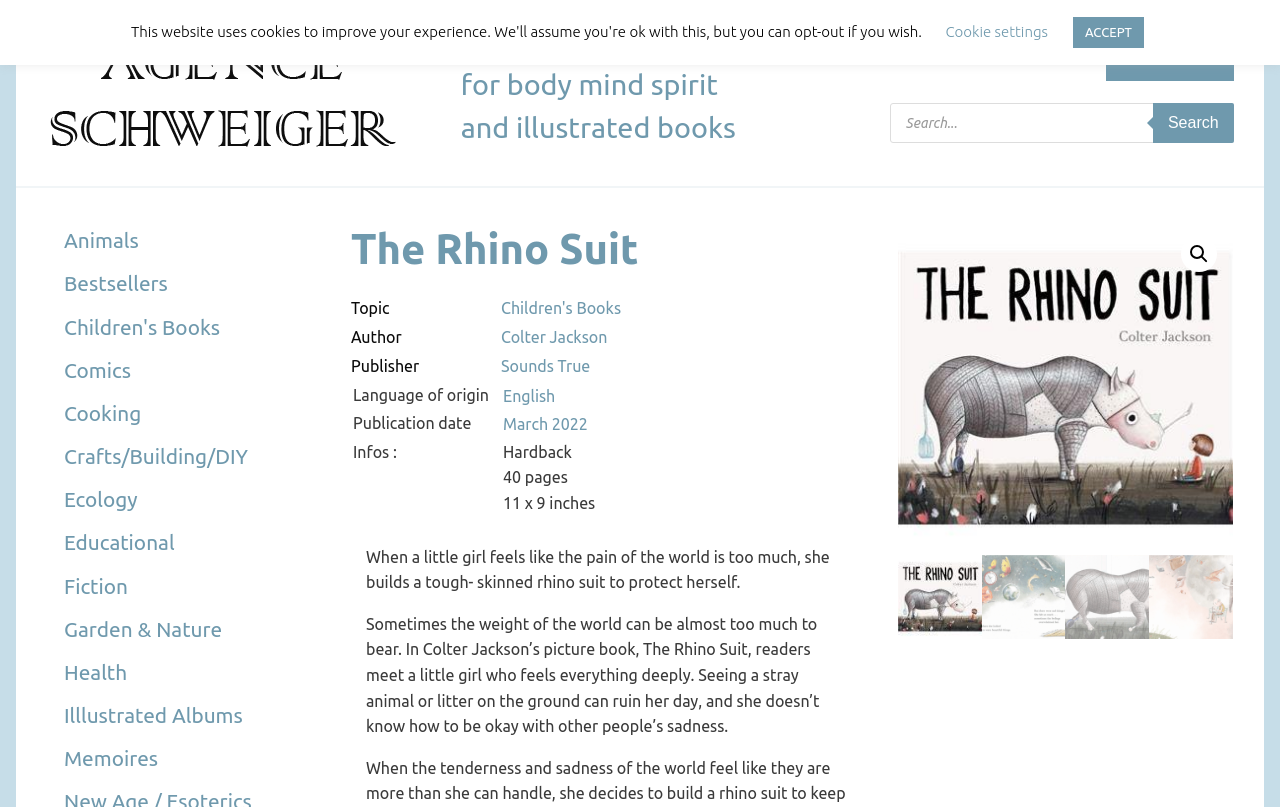Provide a brief response to the question below using one word or phrase:
What is the publication date of the book?

March 2022